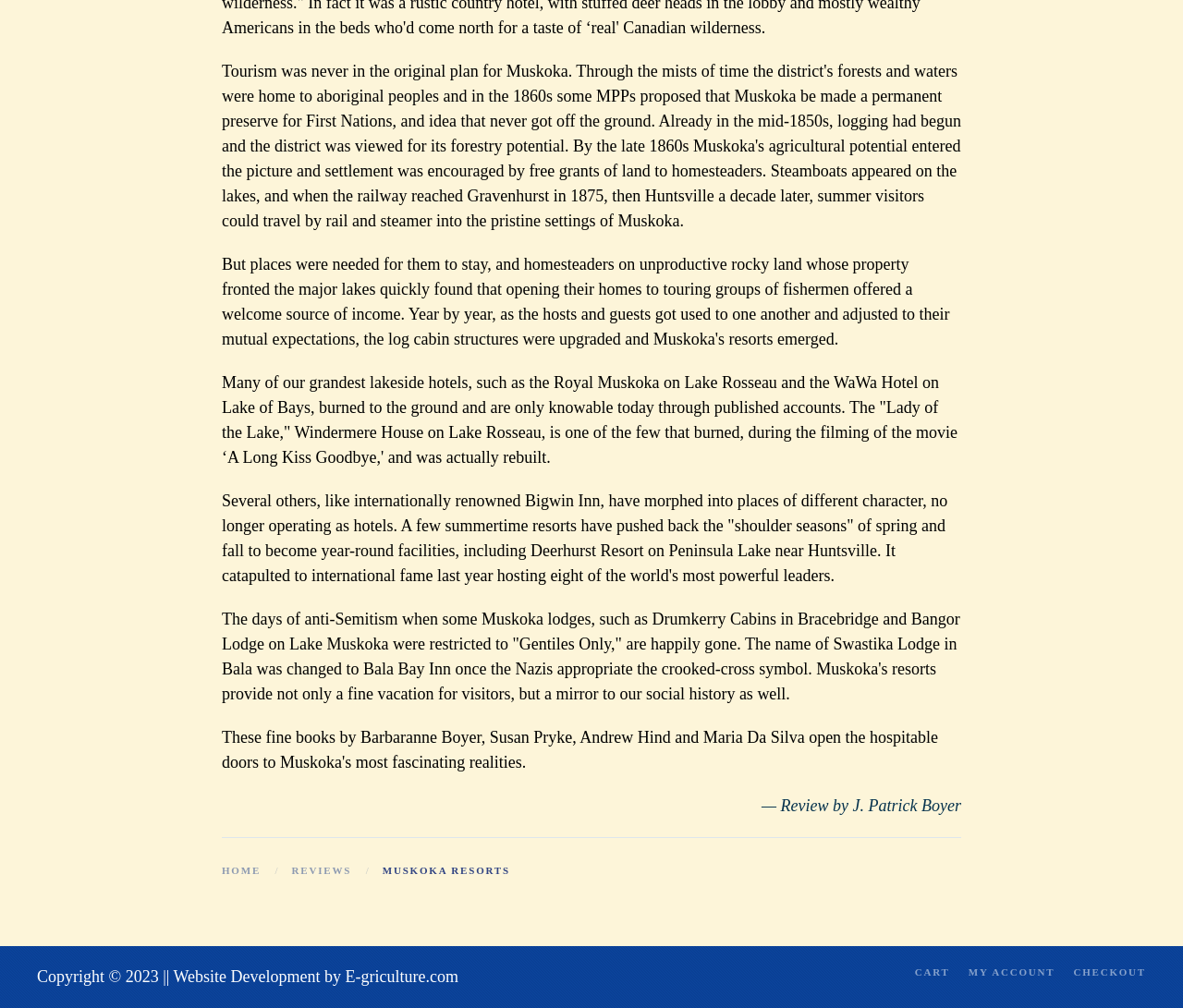What was the name of the lodge that changed its name to Bala Bay Inn?
Examine the image and give a concise answer in one word or a short phrase.

Swastika Lodge